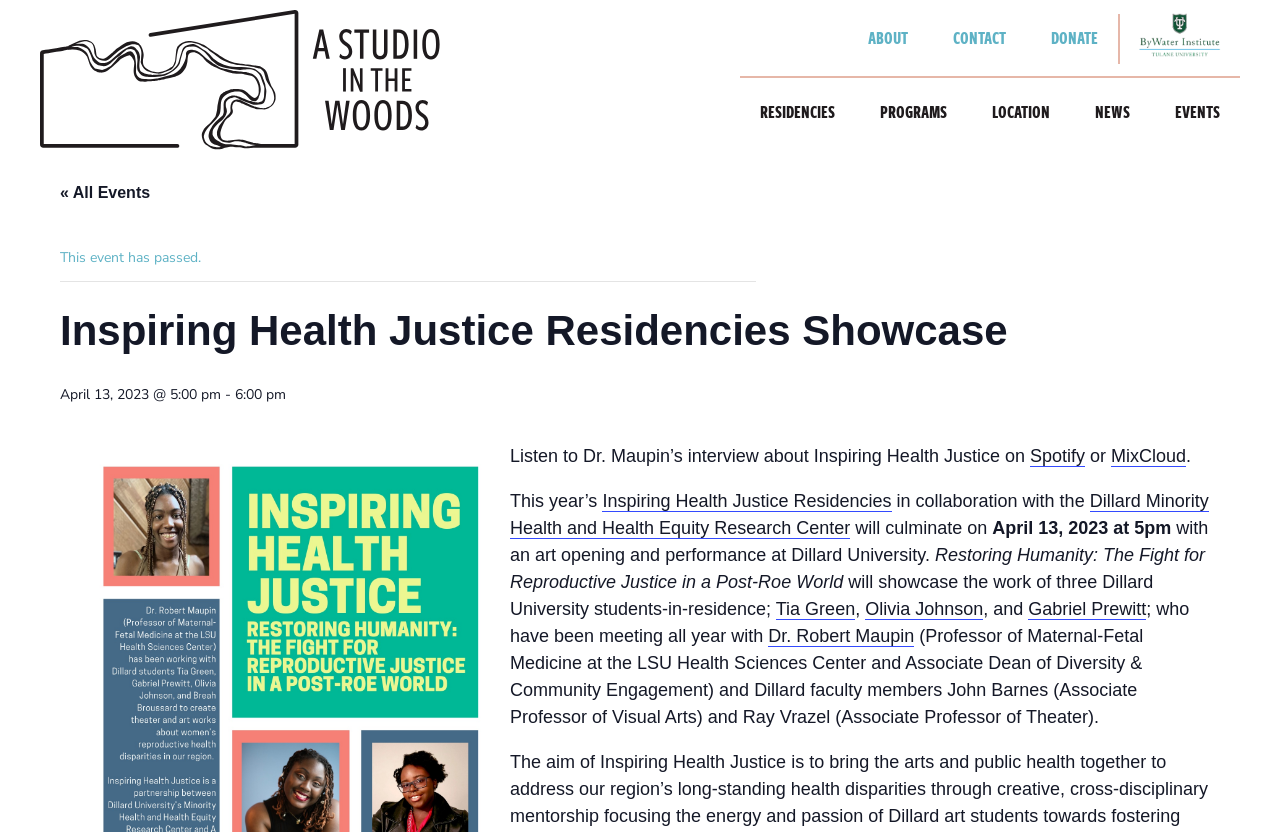Can you find the bounding box coordinates for the element to click on to achieve the instruction: "Listen to Dr. Maupin’s interview on Spotify"?

[0.805, 0.536, 0.848, 0.561]